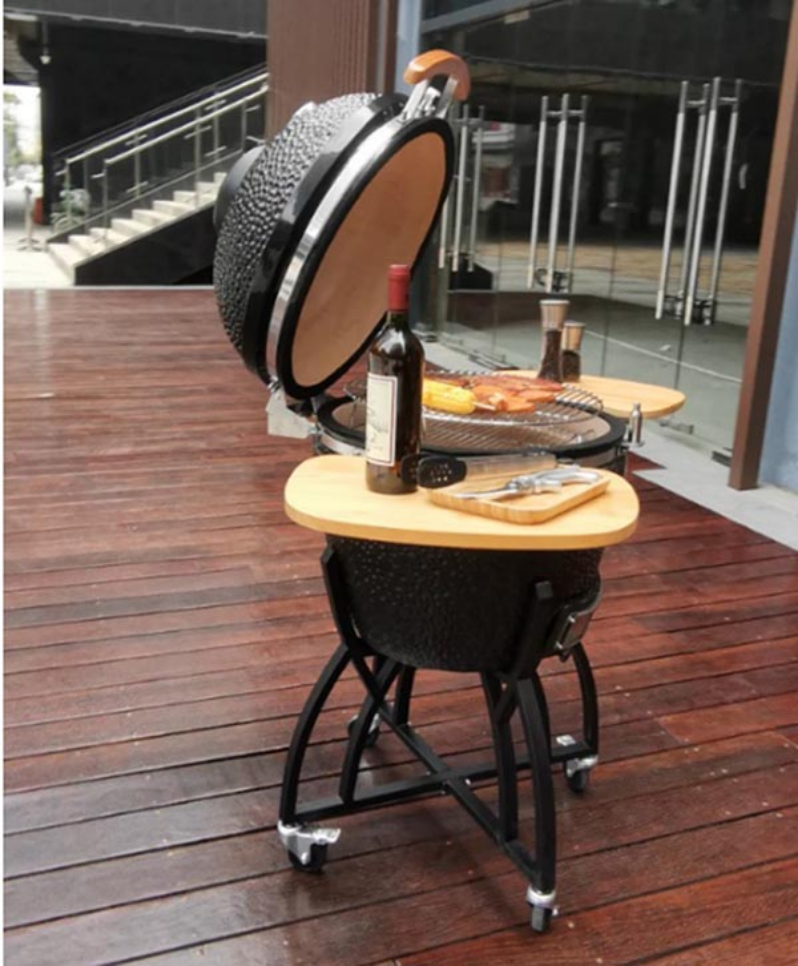Provide a brief response using a word or short phrase to this question:
What is the grill mounted on?

A wheeled stand